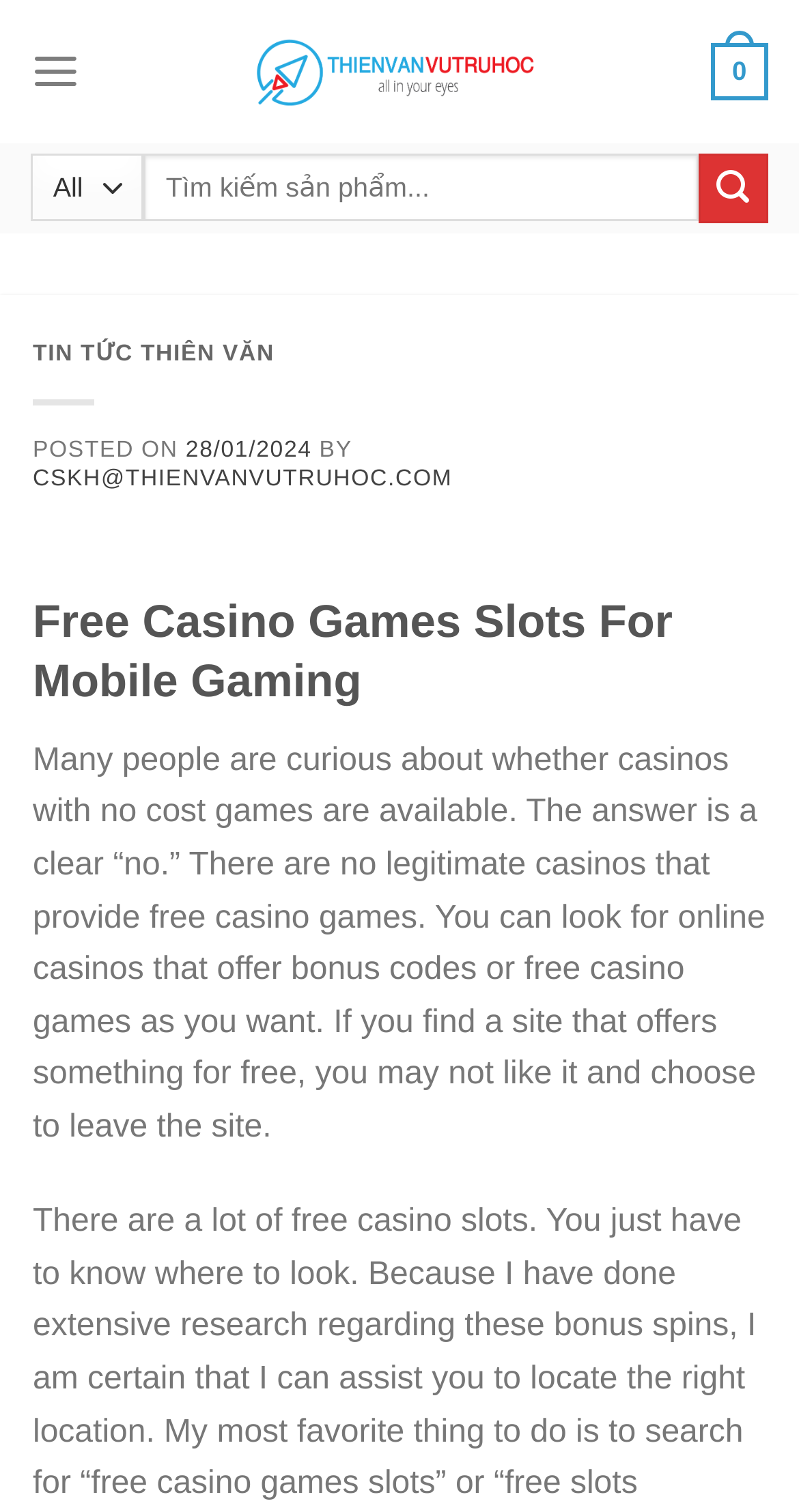Pinpoint the bounding box coordinates of the clickable area needed to execute the instruction: "Read the 'TIN TỨC THIÊN VĂN' article". The coordinates should be specified as four float numbers between 0 and 1, i.e., [left, top, right, bottom].

[0.041, 0.226, 0.344, 0.242]